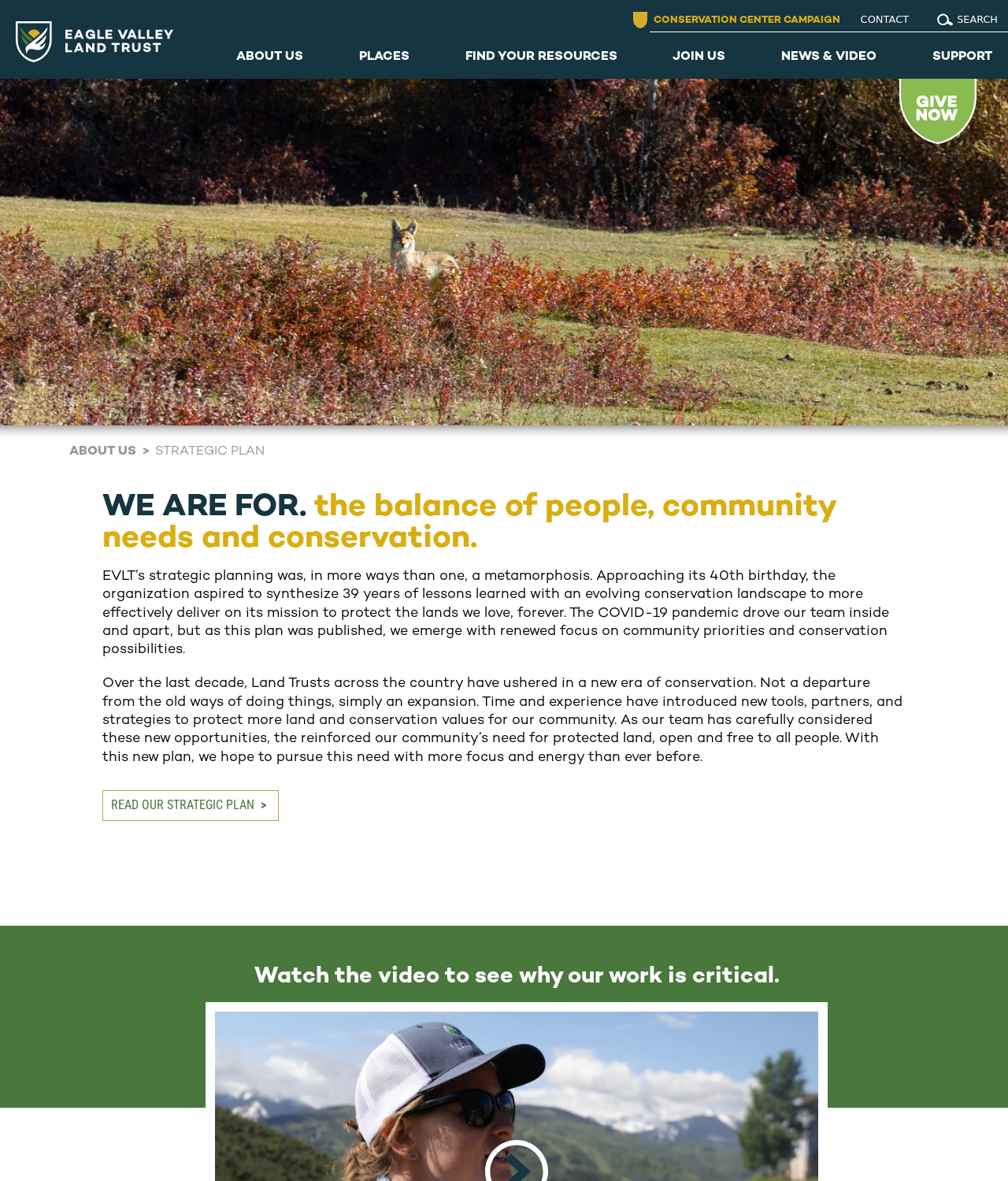What is the name of the organization?
Can you give a detailed and elaborate answer to the question?

The name of the organization can be found in the link 'Eagle Valley Land Trust' at the top left of the webpage, which is also the title of the webpage.